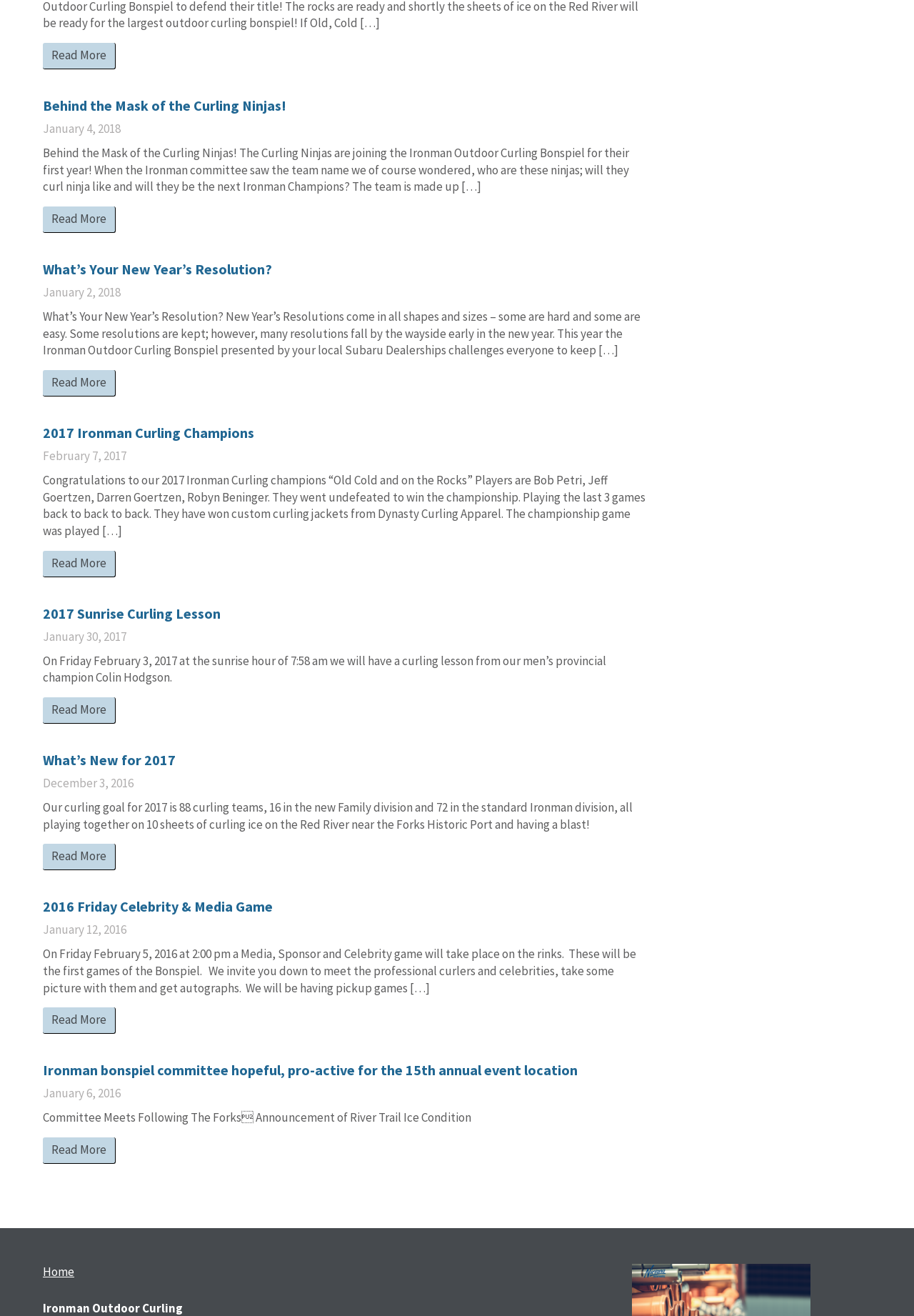Please specify the bounding box coordinates in the format (top-left x, top-left y, bottom-right x, bottom-right y), with all values as floating point numbers between 0 and 1. Identify the bounding box of the UI element described by: 2017 Ironman Curling Champions

[0.047, 0.322, 0.278, 0.335]